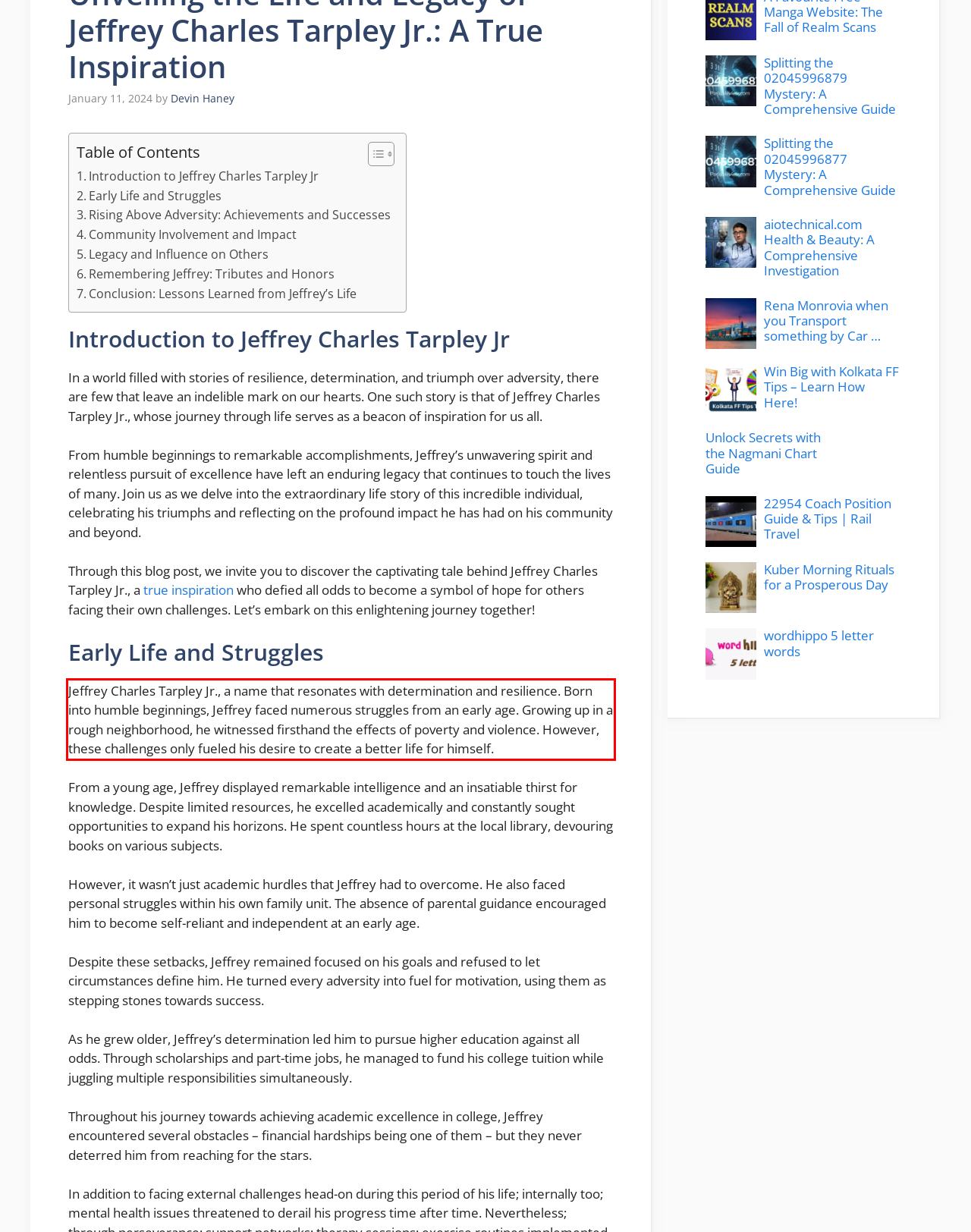You are provided with a webpage screenshot that includes a red rectangle bounding box. Extract the text content from within the bounding box using OCR.

Jeffrey Charles Tarpley Jr., a name that resonates with determination and resilience. Born into humble beginnings, Jeffrey faced numerous struggles from an early age. Growing up in a rough neighborhood, he witnessed firsthand the effects of poverty and violence. However, these challenges only fueled his desire to create a better life for himself.